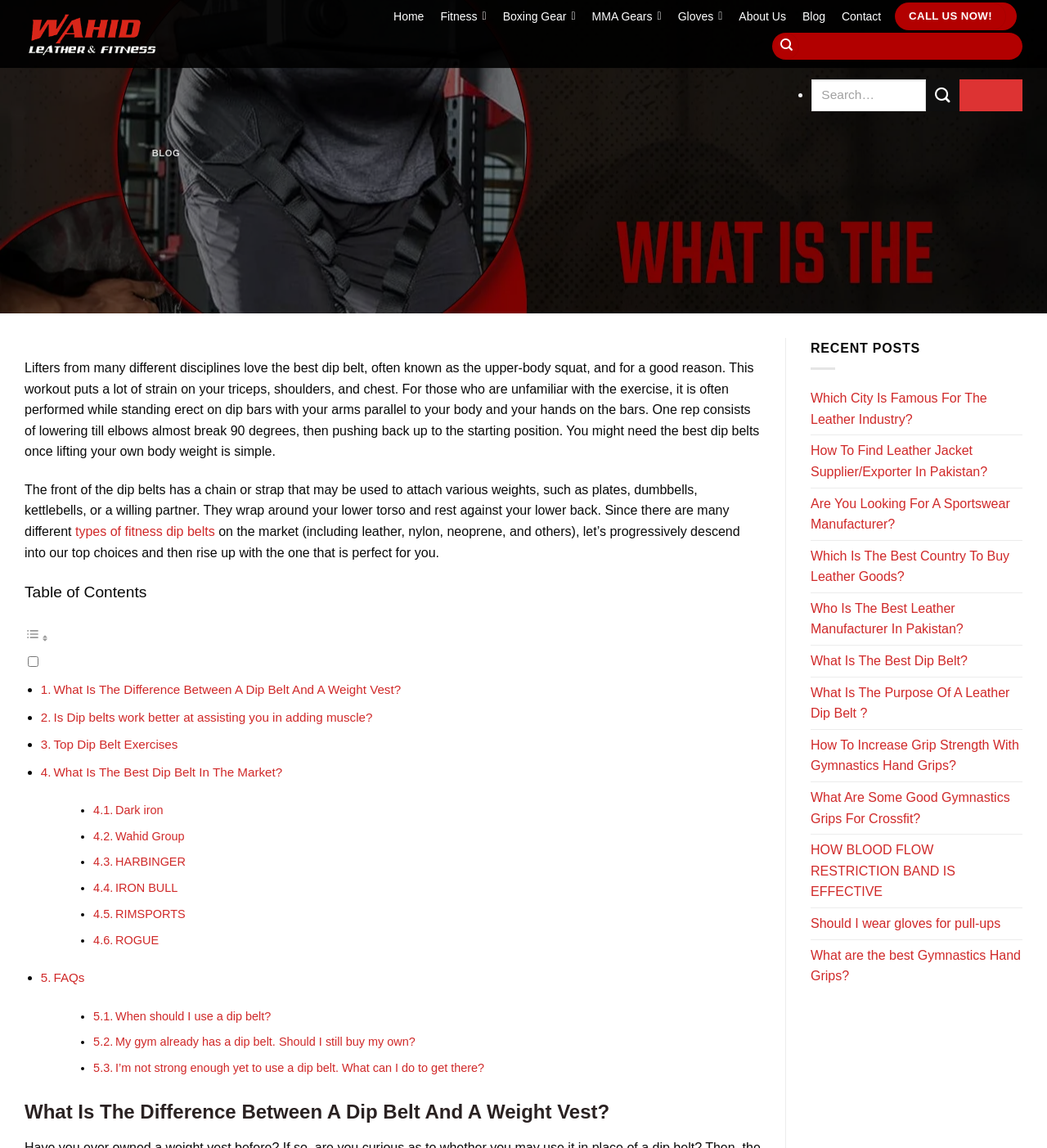Please answer the following question using a single word or phrase: 
What is the purpose of the 'Go to top' button?

To scroll to the top of the page